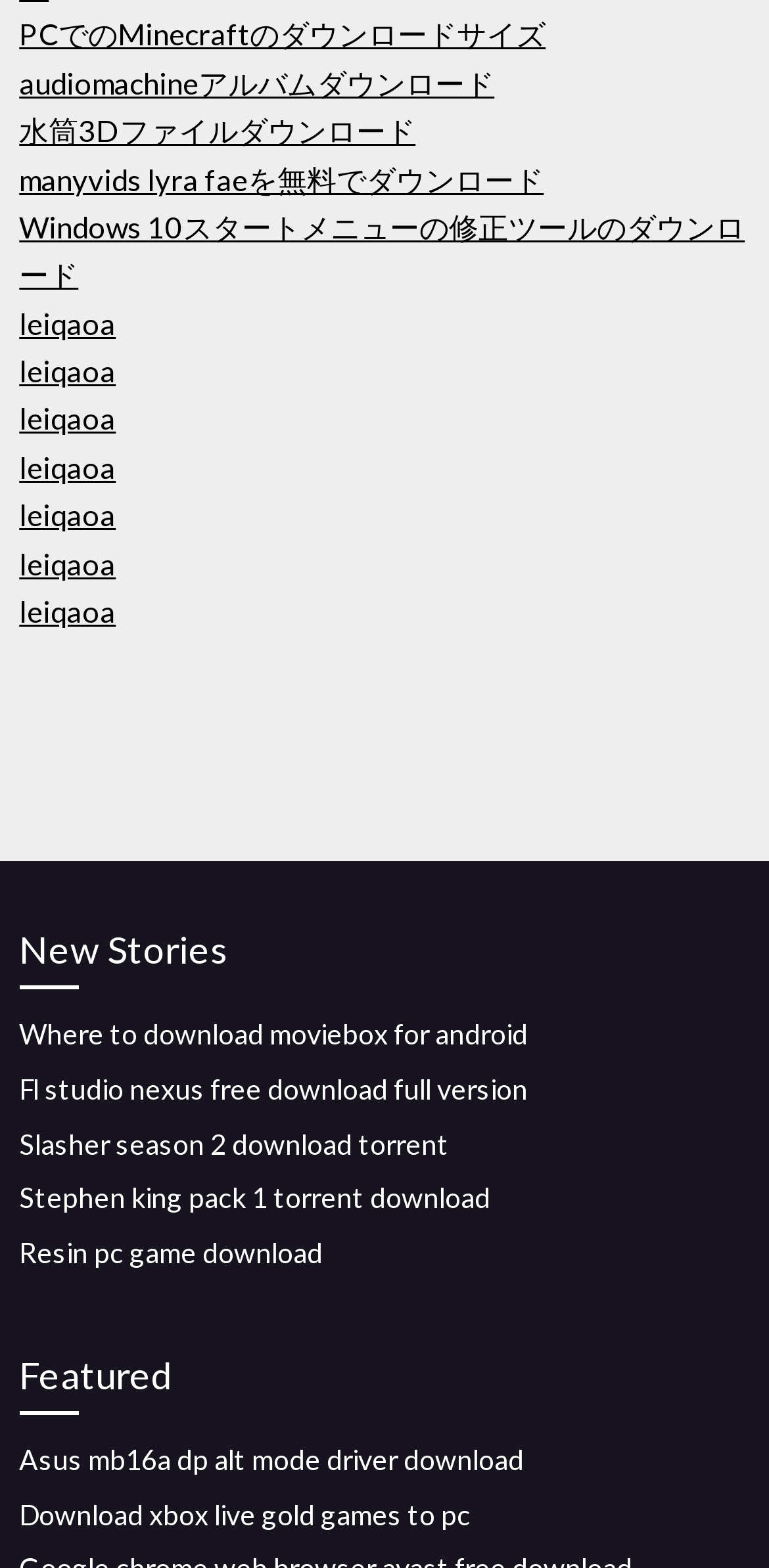Please locate the clickable area by providing the bounding box coordinates to follow this instruction: "Get audiomachine album download".

[0.025, 0.041, 0.643, 0.064]